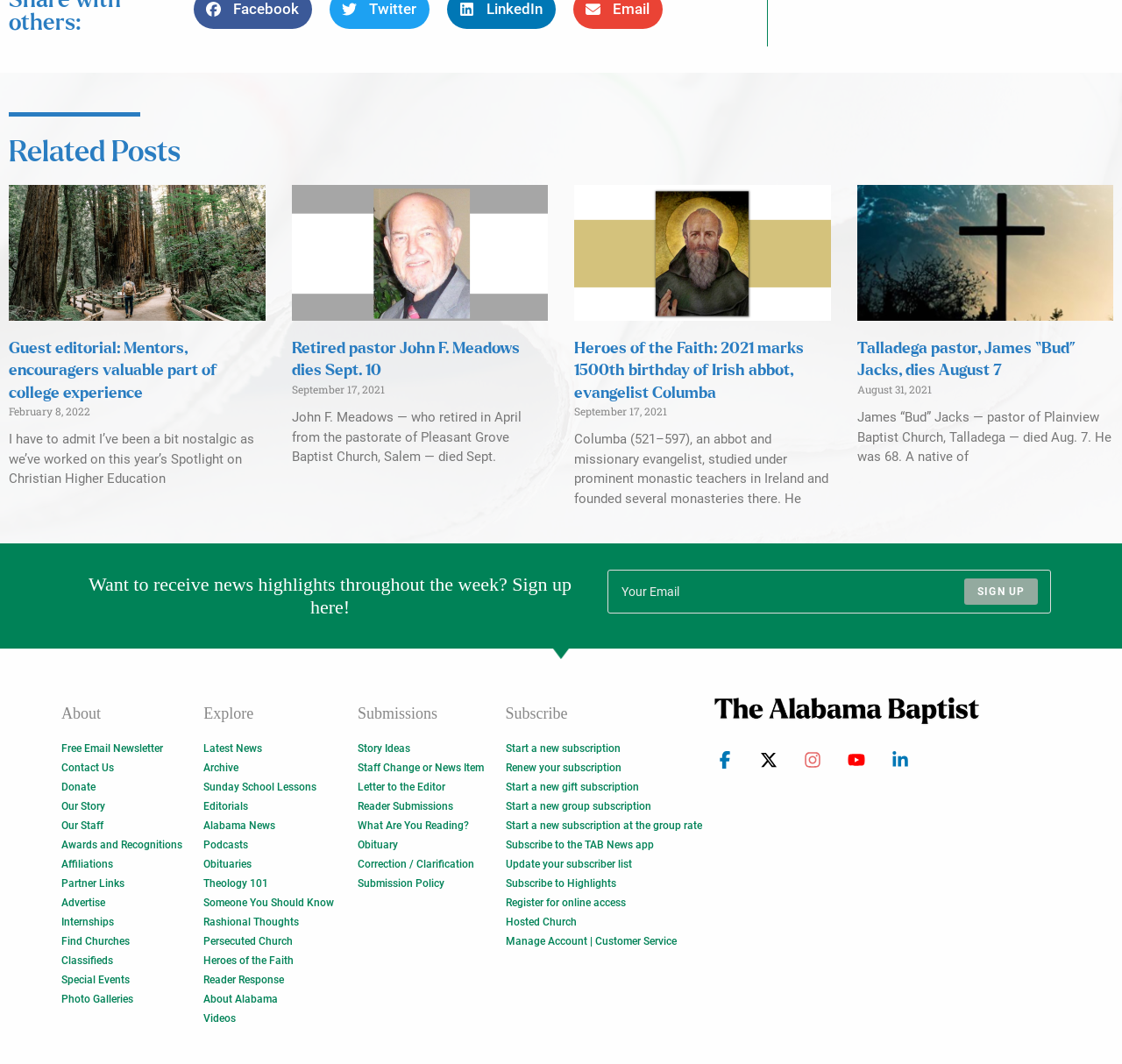Please find the bounding box coordinates of the element that must be clicked to perform the given instruction: "Explore latest news". The coordinates should be four float numbers from 0 to 1, i.e., [left, top, right, bottom].

[0.181, 0.695, 0.319, 0.713]